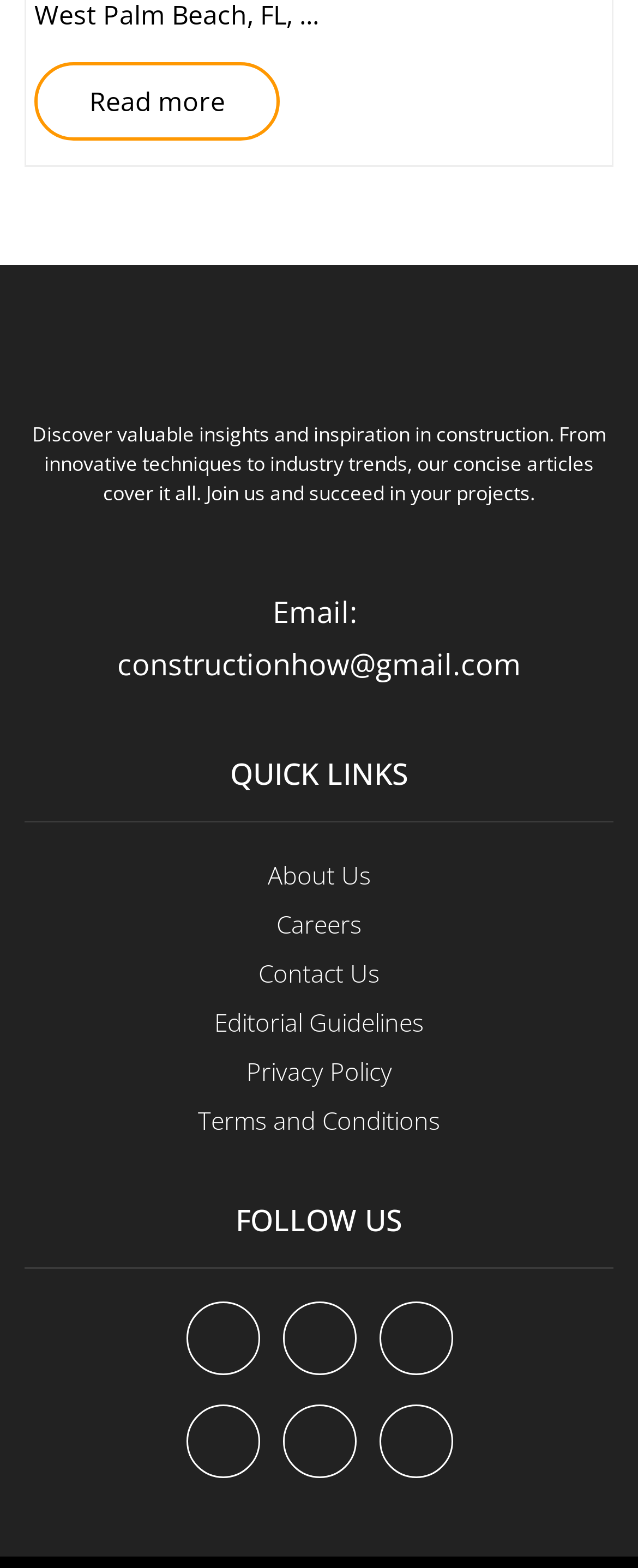Locate the bounding box coordinates of the item that should be clicked to fulfill the instruction: "Contact us".

[0.405, 0.61, 0.595, 0.631]